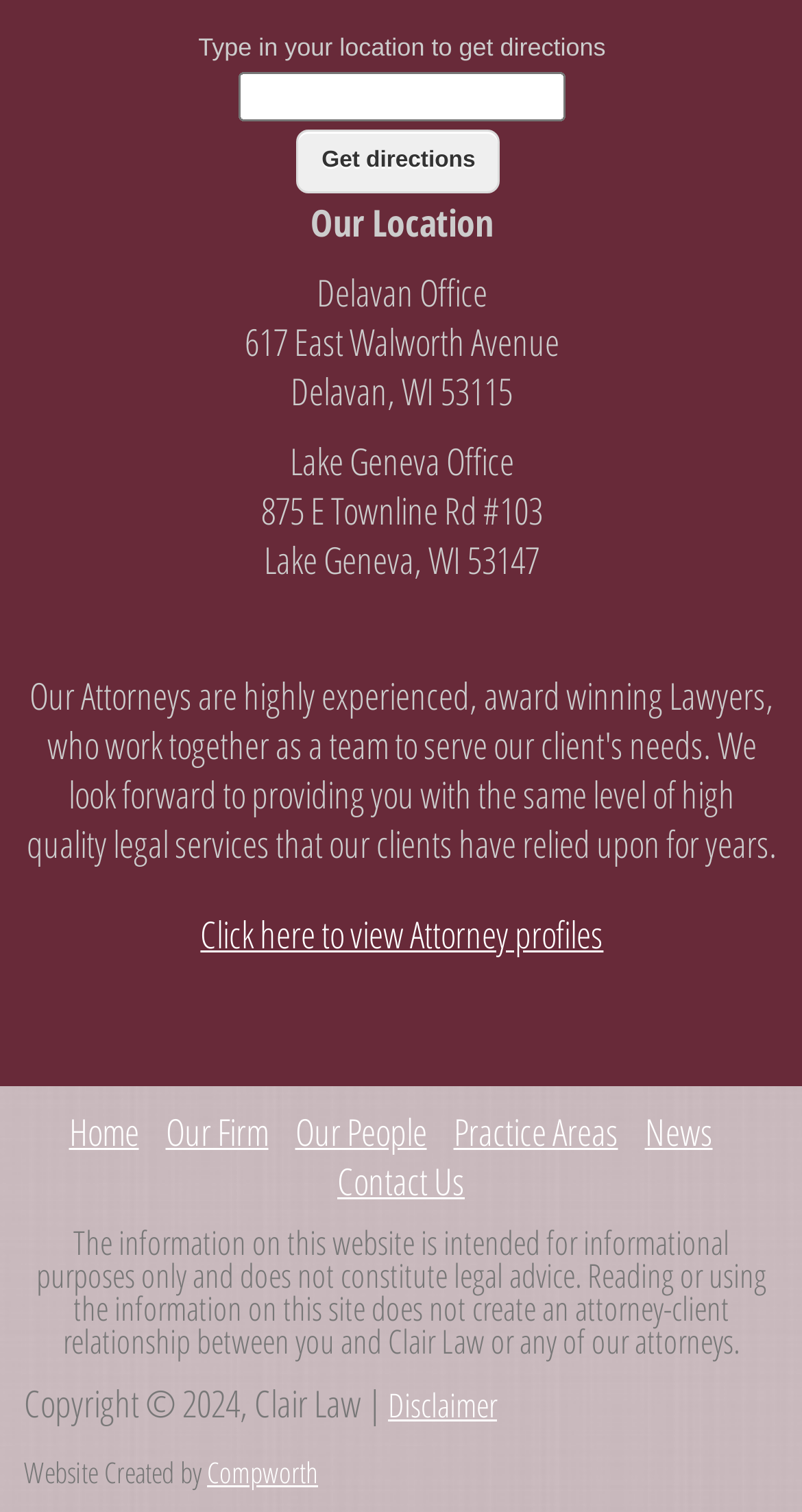Who created the website?
Using the visual information from the image, give a one-word or short-phrase answer.

Compworth